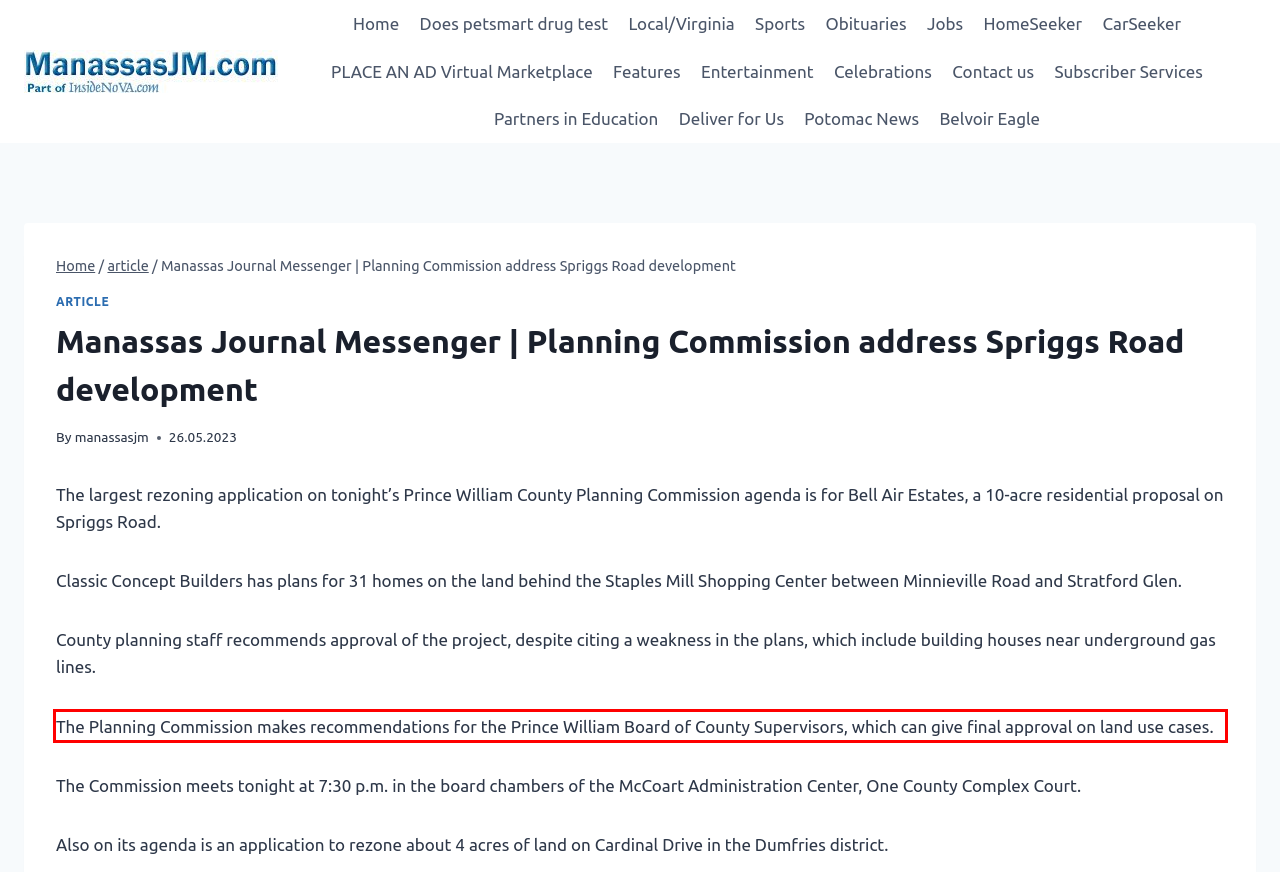Look at the webpage screenshot and recognize the text inside the red bounding box.

The Planning Commission makes recommendations for the Prince William Board of County Supervisors, which can give final approval on land use cases.